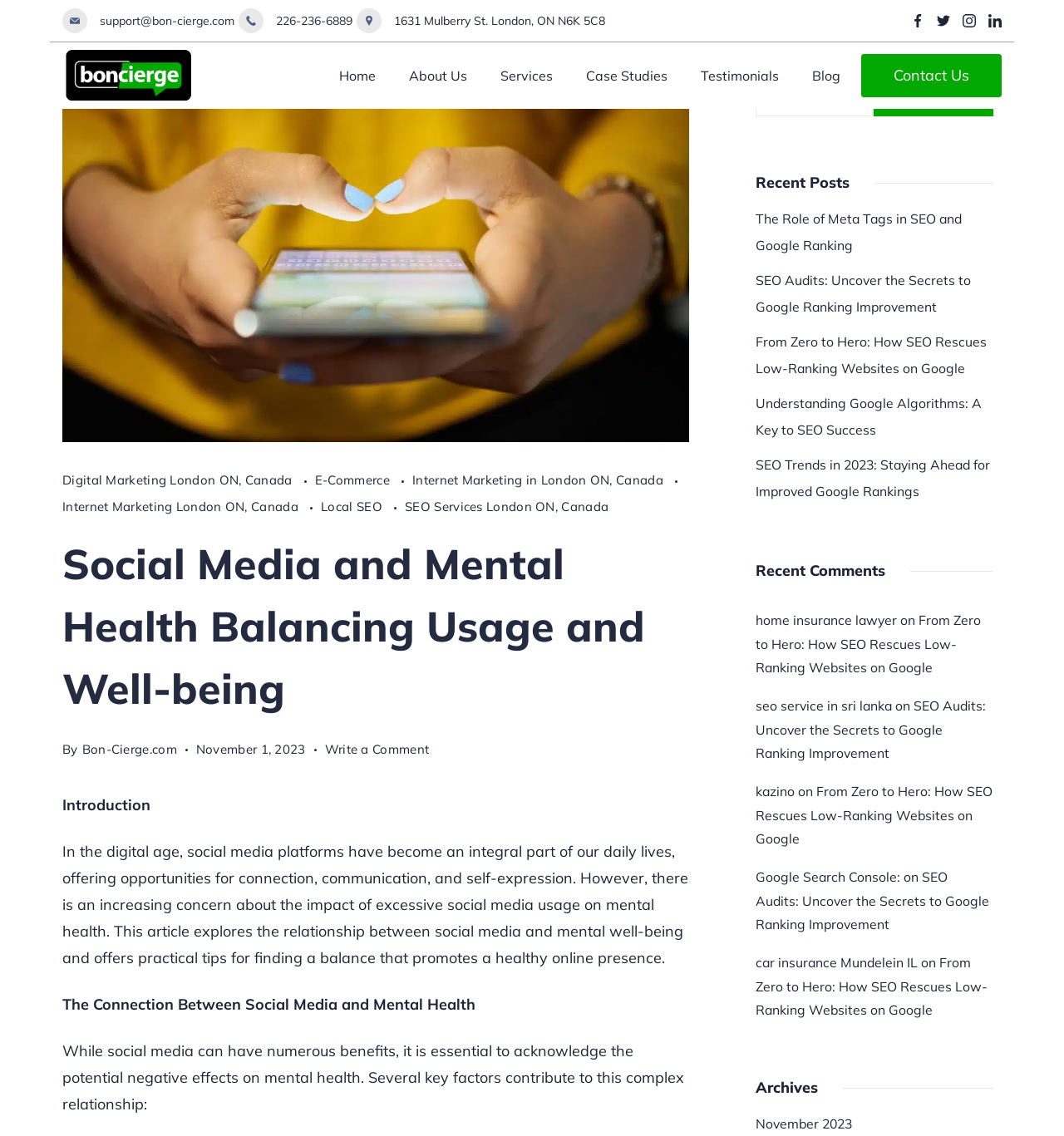Please mark the clickable region by giving the bounding box coordinates needed to complete this instruction: "Subscribe to the newsletter".

None